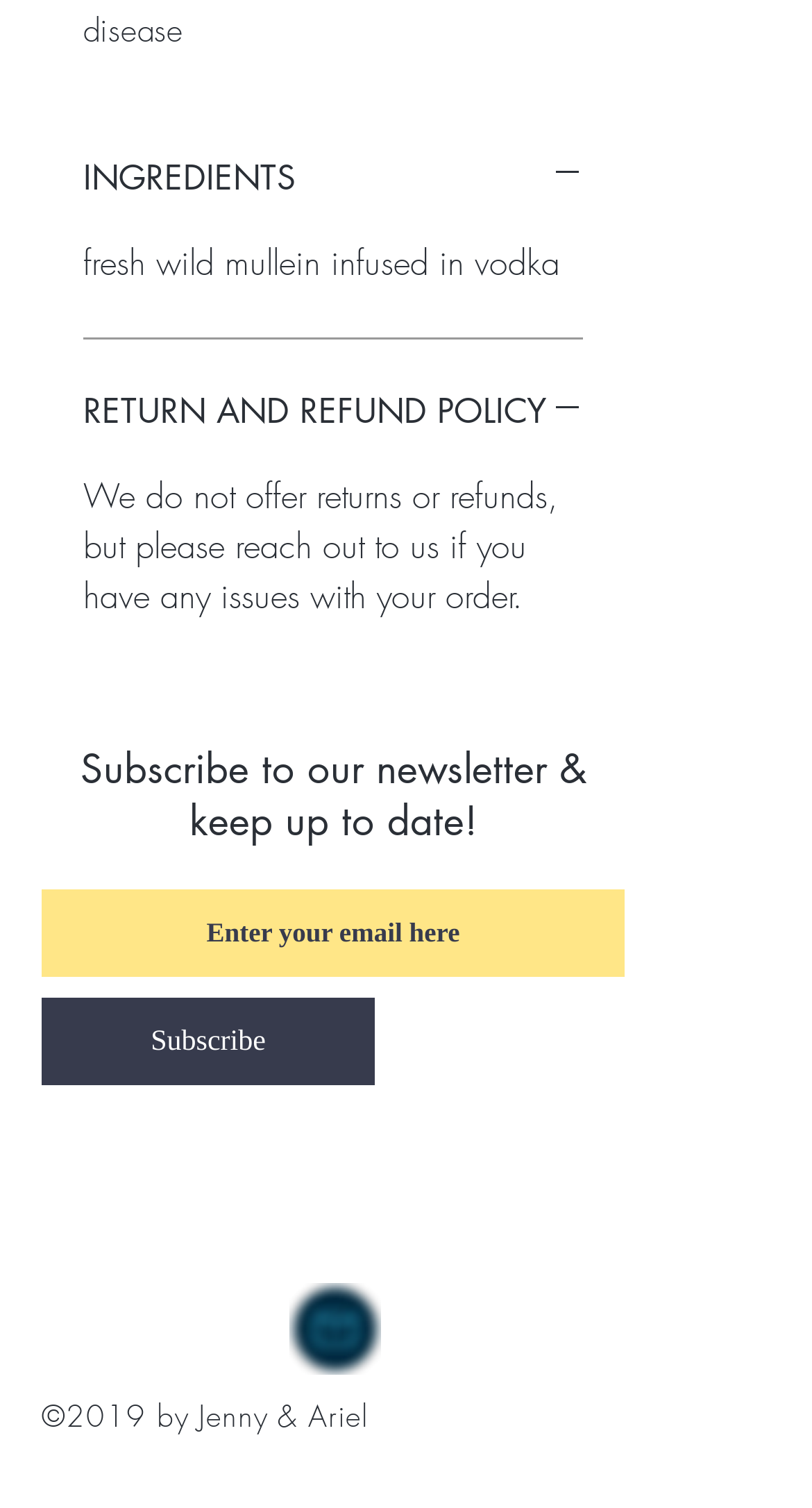What is the purpose of the textbox?
Please provide a single word or phrase answer based on the image.

Enter email